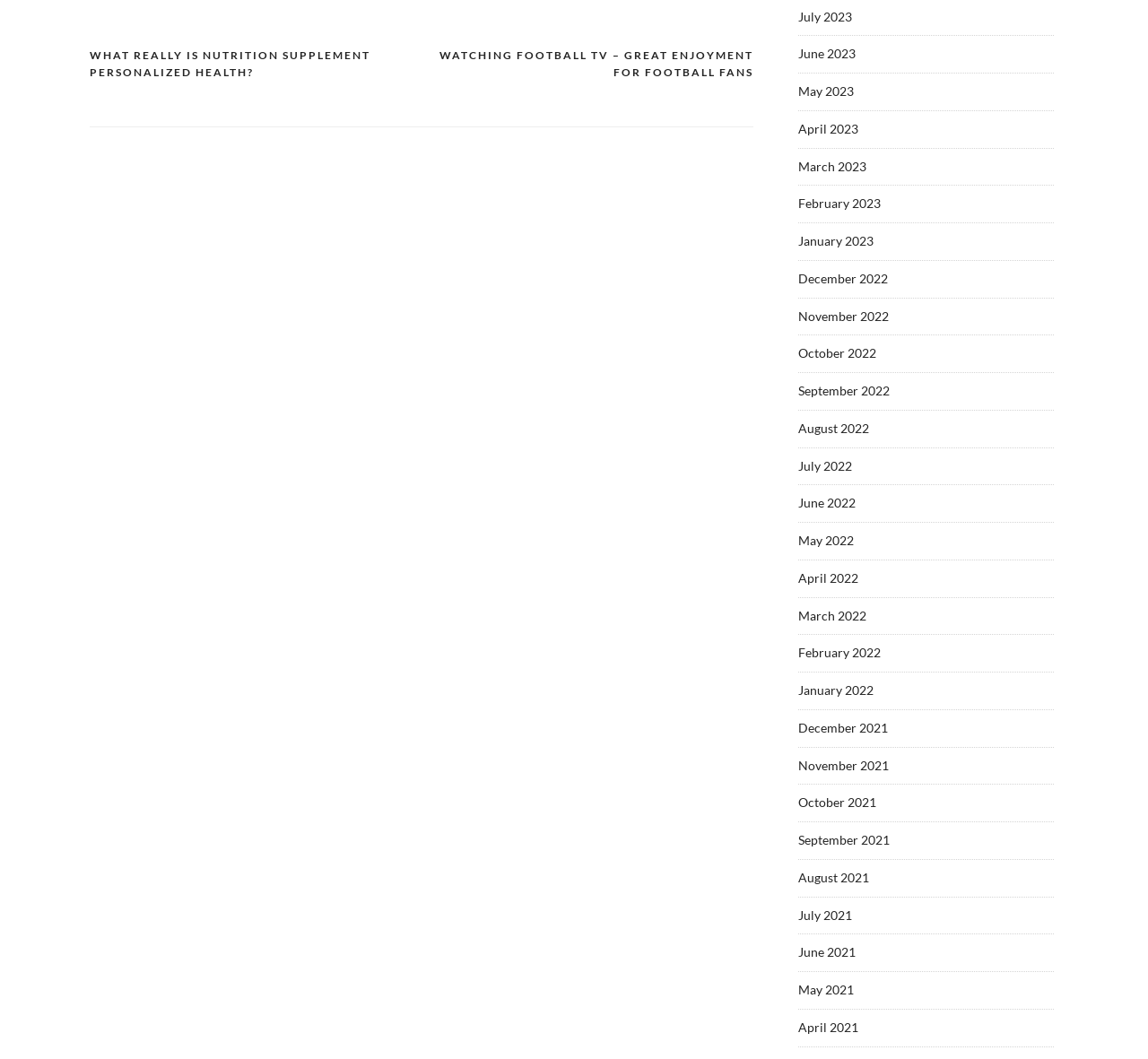Please identify the bounding box coordinates for the region that you need to click to follow this instruction: "Go to 'November 2022'".

[0.695, 0.291, 0.774, 0.305]